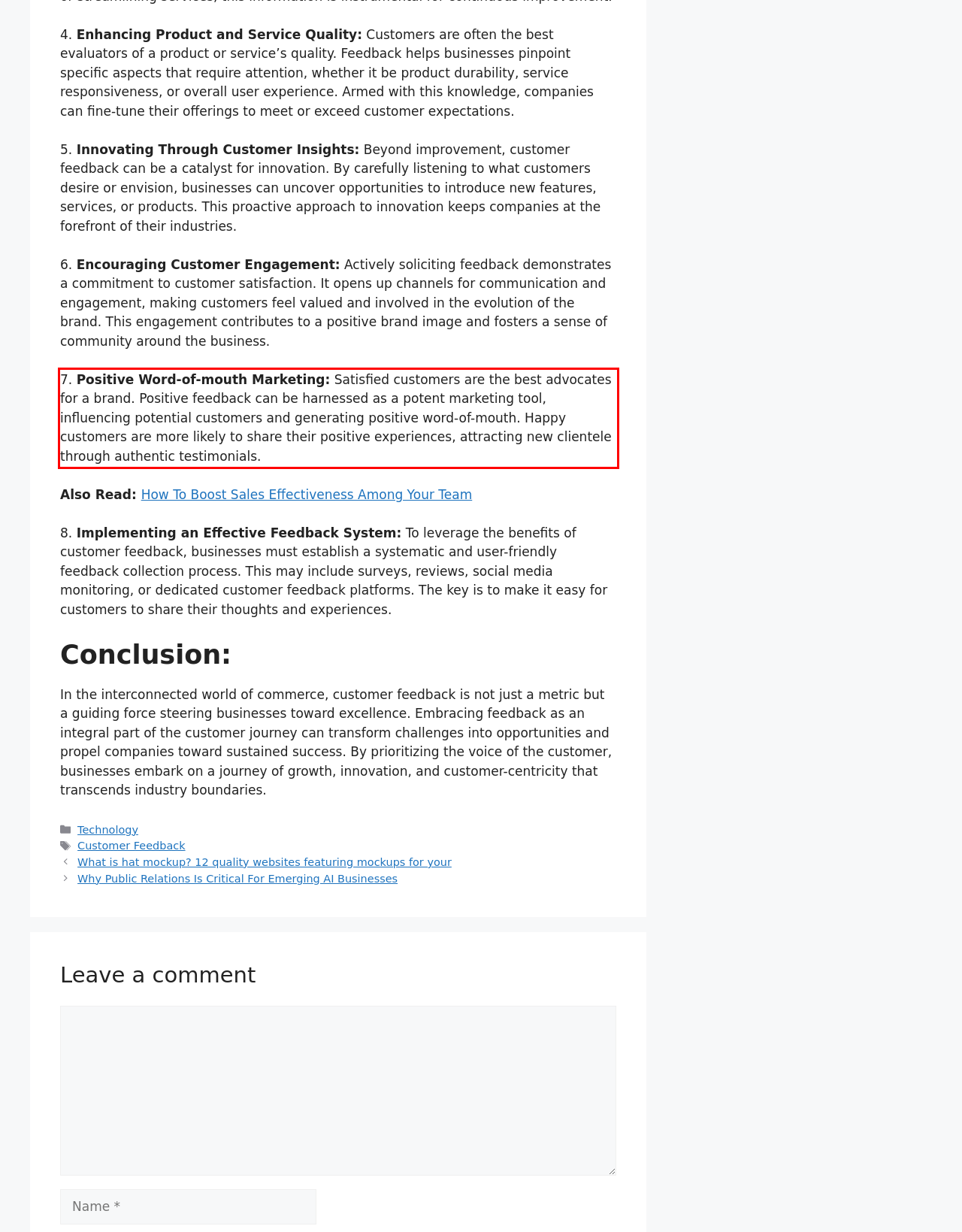Observe the screenshot of the webpage, locate the red bounding box, and extract the text content within it.

7. Positive Word-of-mouth Marketing: Satisfied customers are the best advocates for a brand. Positive feedback can be harnessed as a potent marketing tool, influencing potential customers and generating positive word-of-mouth. Happy customers are more likely to share their positive experiences, attracting new clientele through authentic testimonials.